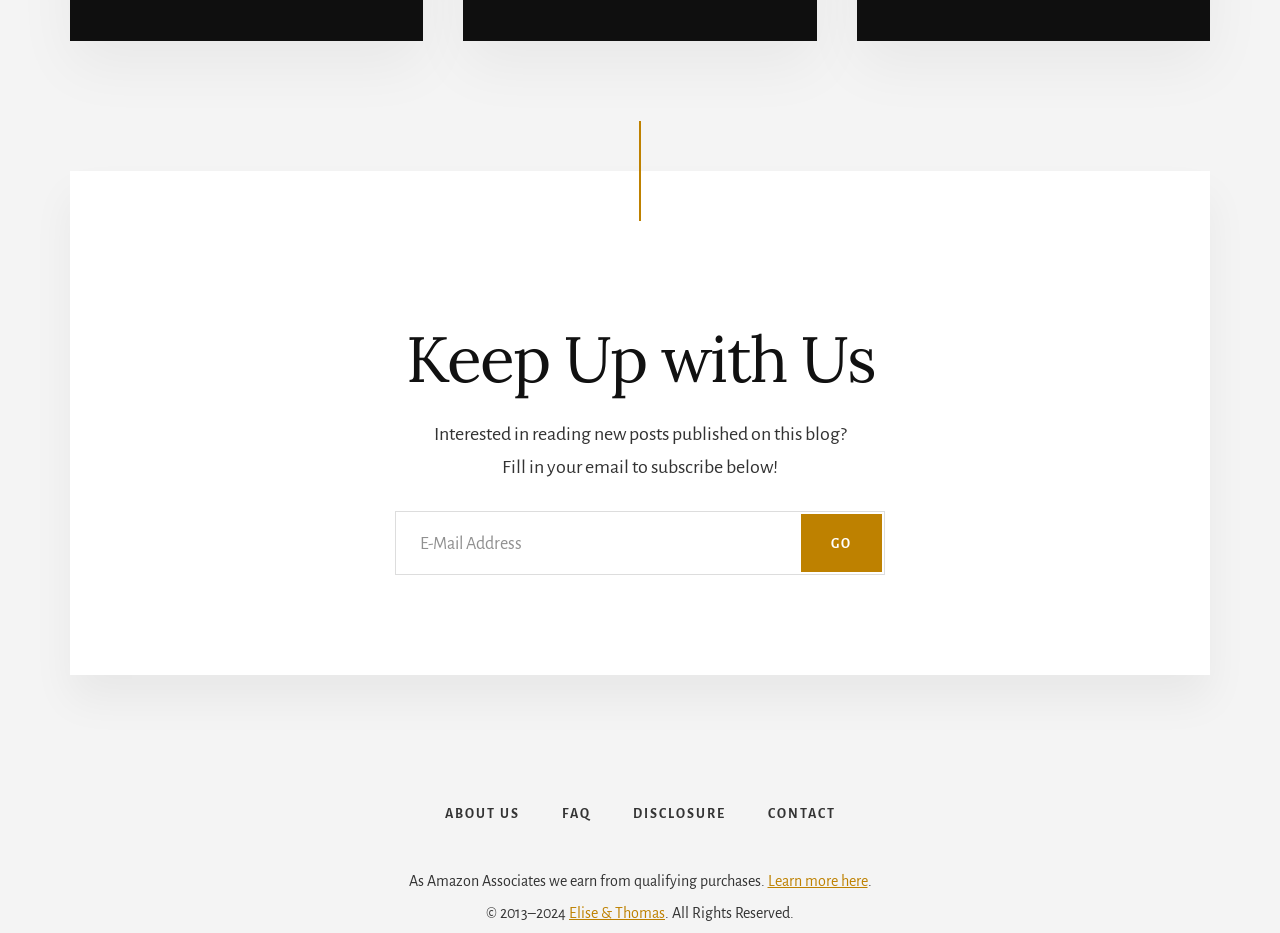Identify the bounding box of the UI component described as: "About Us".

[0.332, 0.83, 0.421, 0.914]